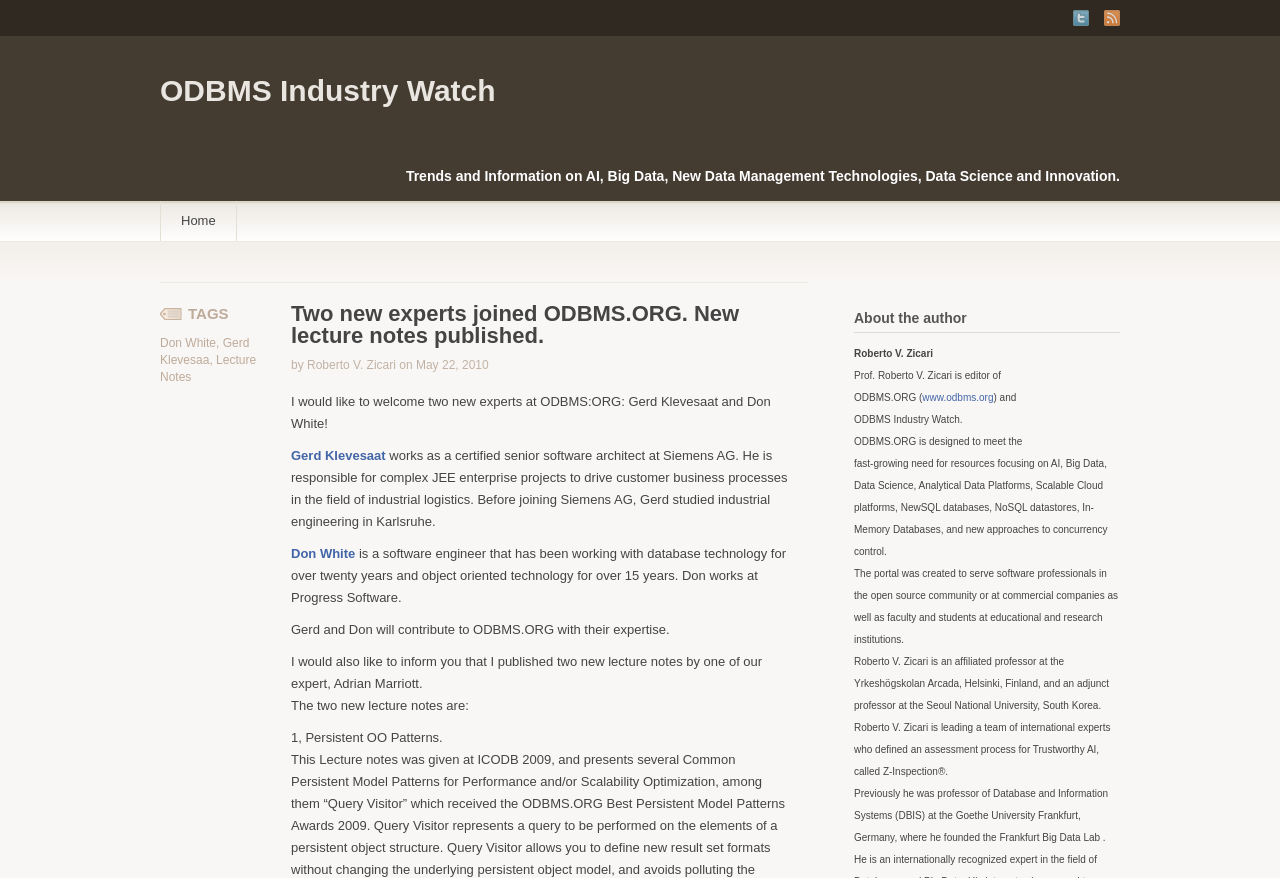Locate the bounding box coordinates of the region to be clicked to comply with the following instruction: "Go to Home page". The coordinates must be four float numbers between 0 and 1, in the form [left, top, right, bottom].

[0.126, 0.229, 0.184, 0.274]